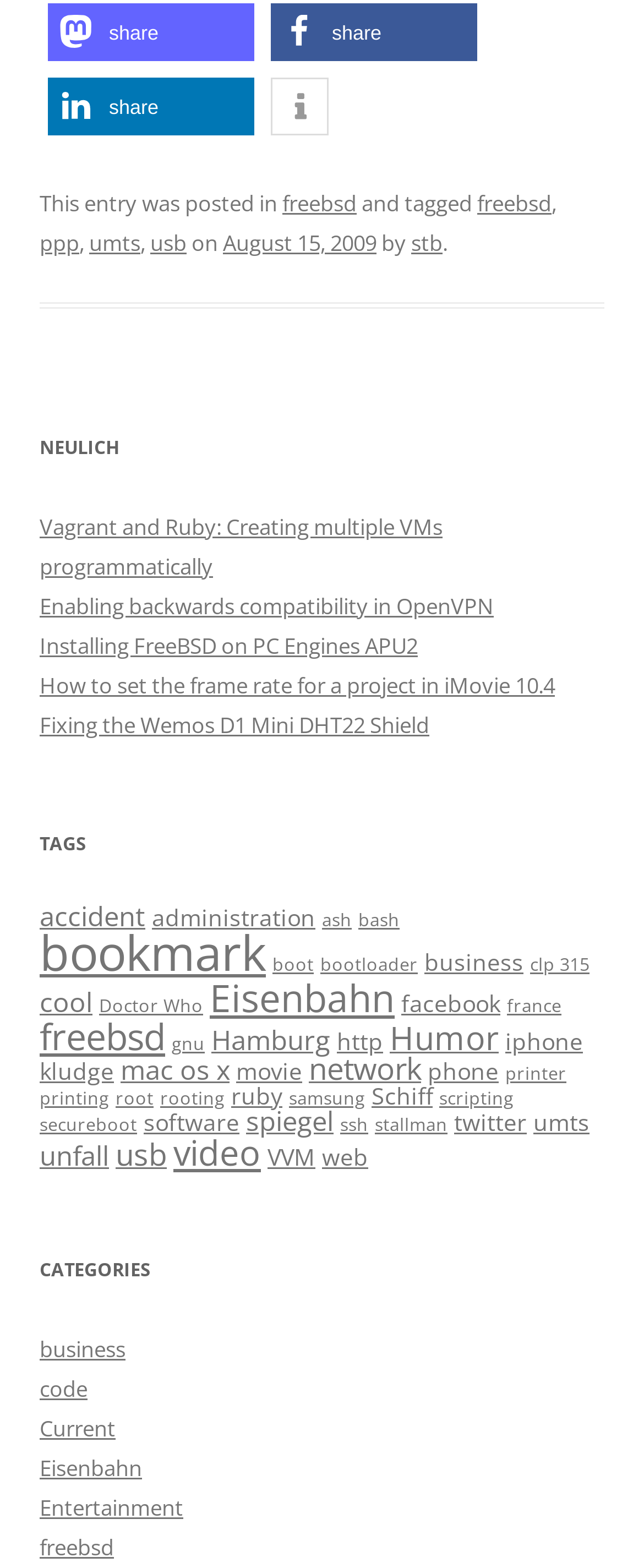Answer briefly with one word or phrase:
What is the text on the first button?

Share on Mastodon